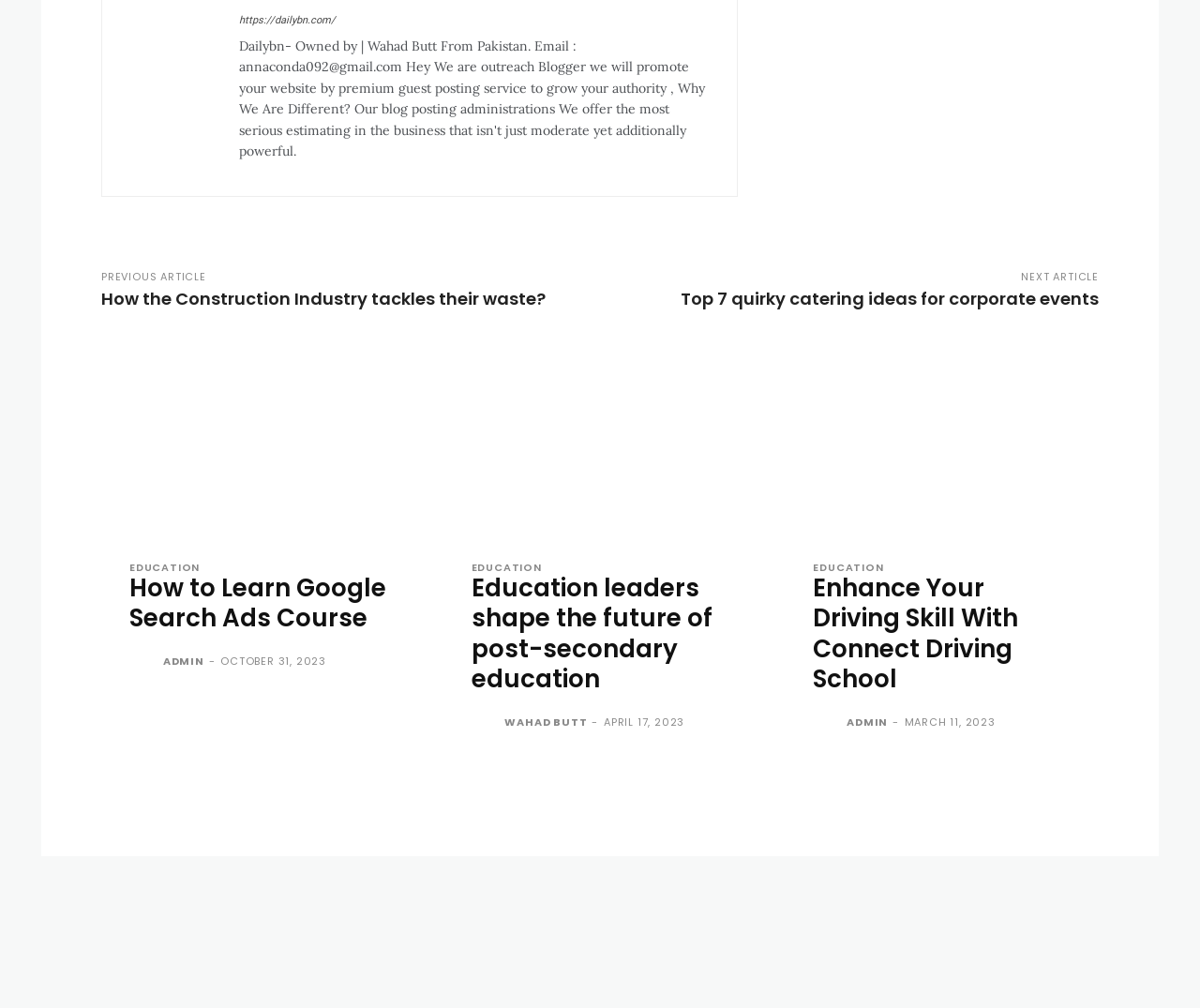From the image, can you give a detailed response to the question below:
How many articles are on this page?

I counted the number of article headings on the page, which are 'How to Learn Google Search Ads Course', 'Education leaders shape the future of post-secondary education', 'Enhance Your Driving Skill With Connect Driving School', and three more. Therefore, there are 6 articles on this page.